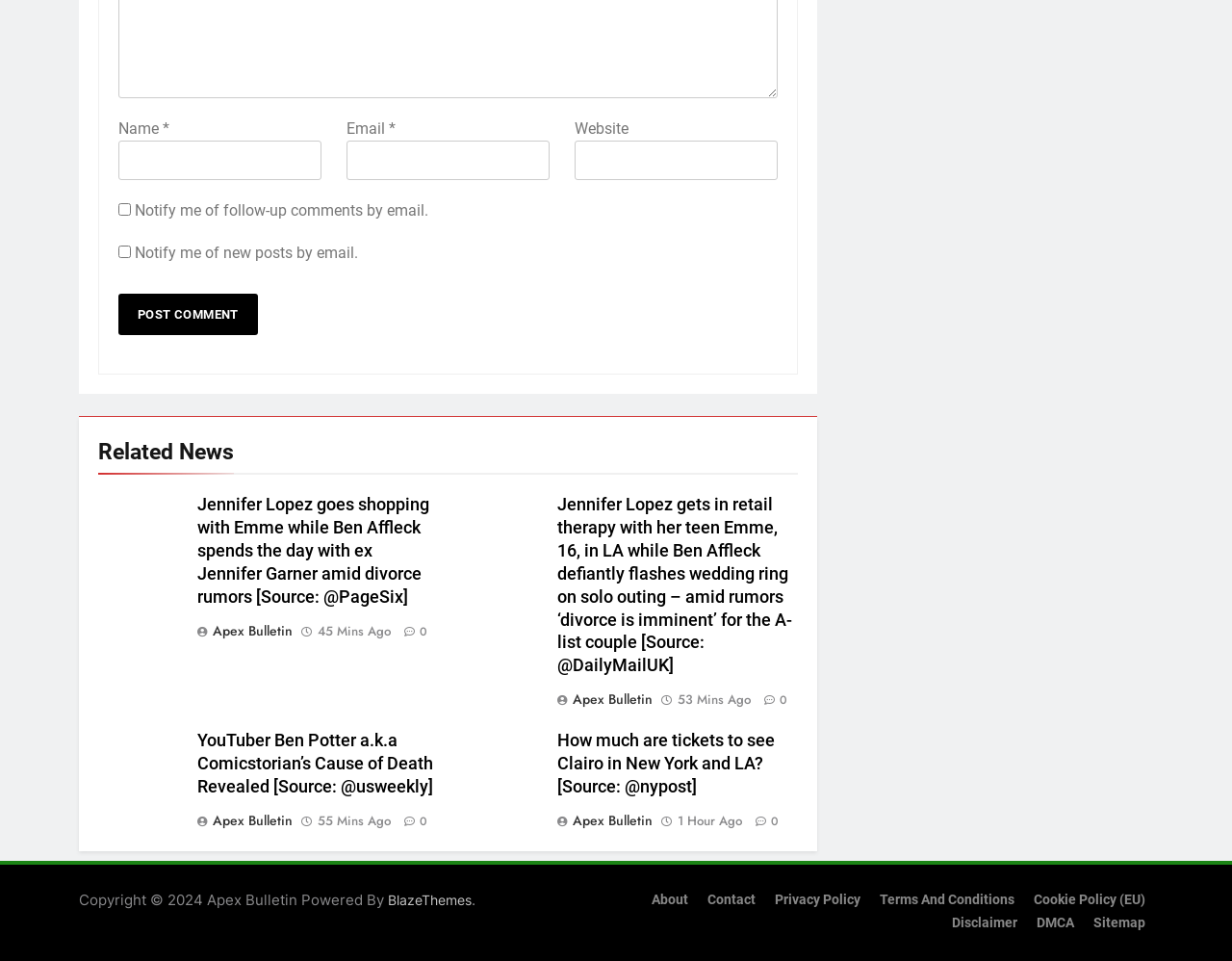Please answer the following question using a single word or phrase: 
What is the name of the website?

Apex Bulletin